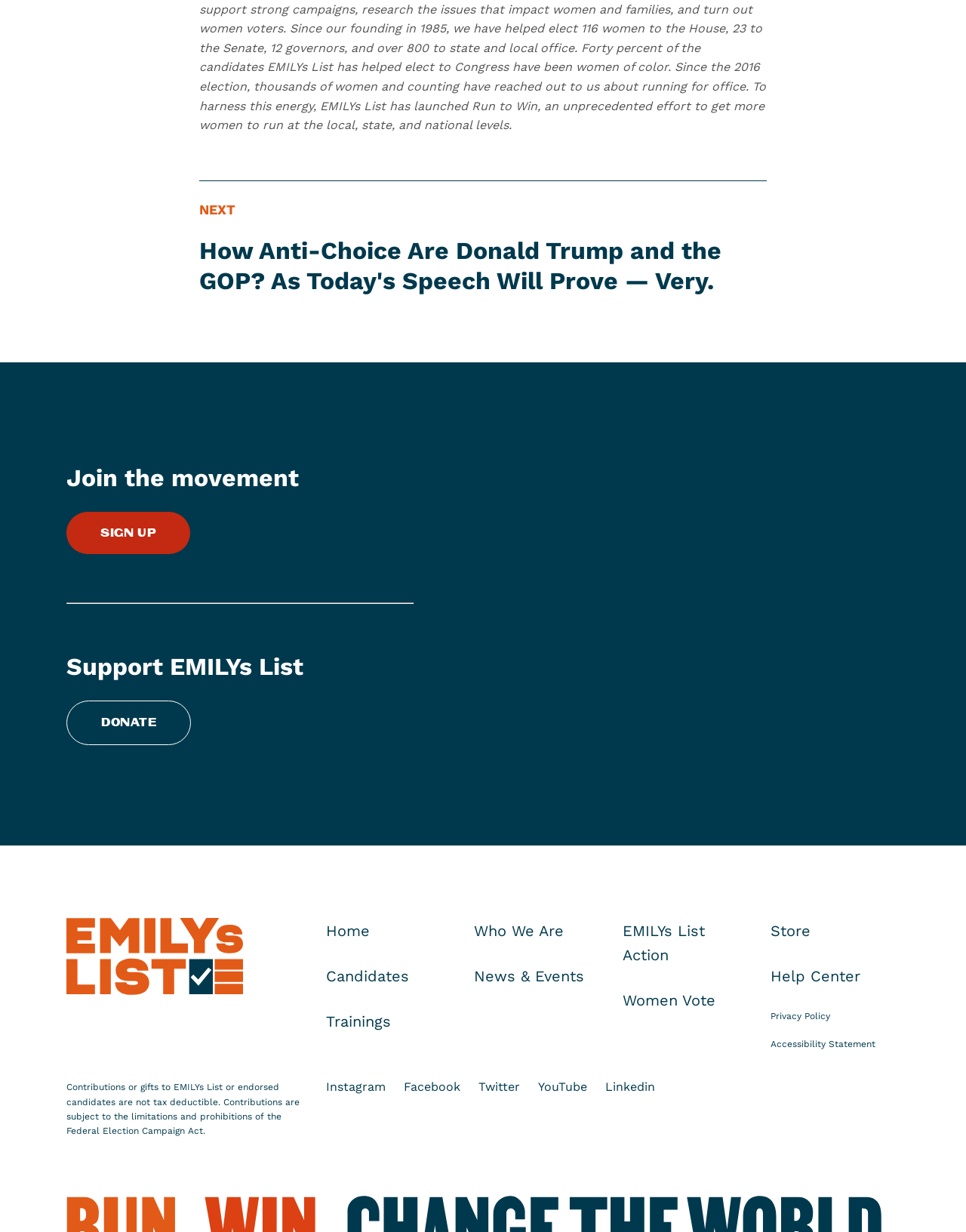Answer the question briefly using a single word or phrase: 
What is the name of the organization?

EMILYs List